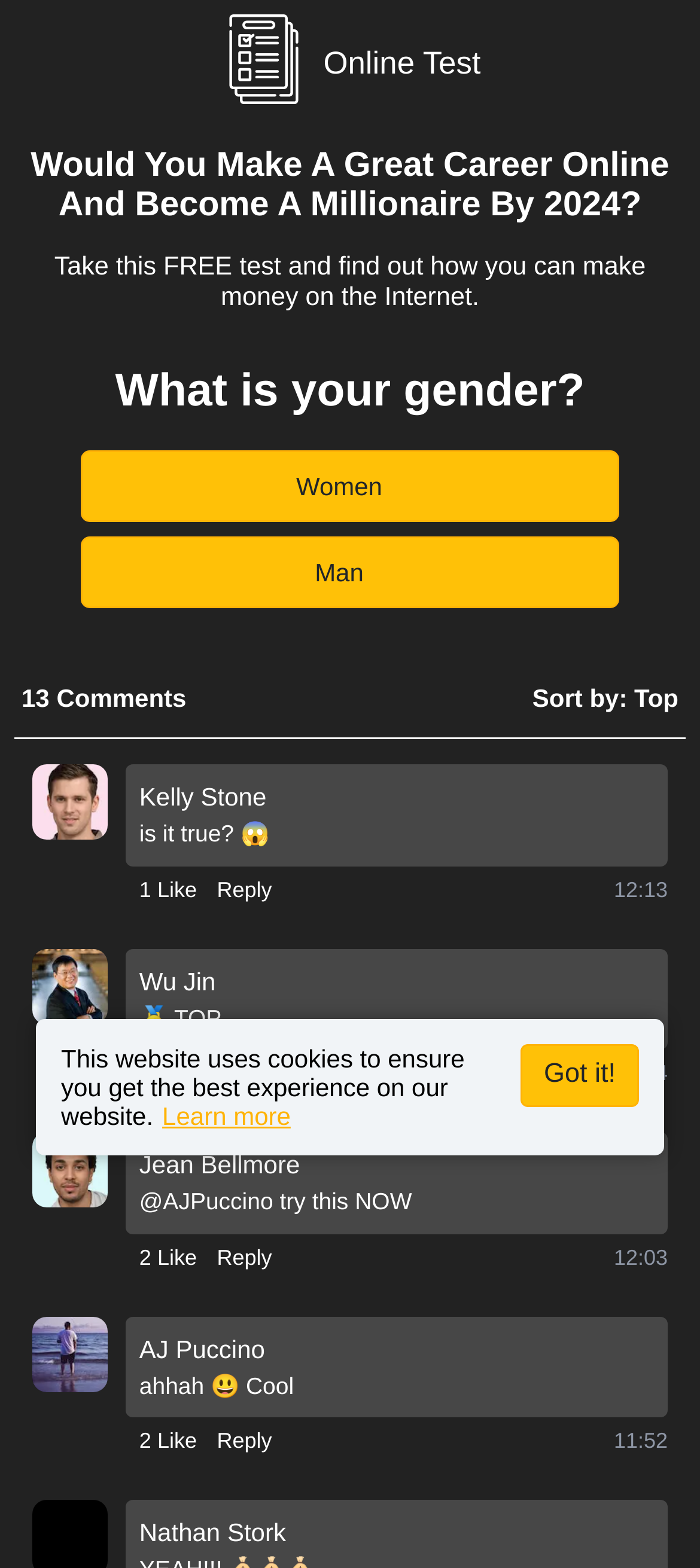Using the information shown in the image, answer the question with as much detail as possible: What is the topic of the online test?

Based on the webpage, I can see that the heading 'Would You Make A Great Career Online And Become A Millionaire By 2024?' is asking about the topic of the online test, which is related to making a career online.